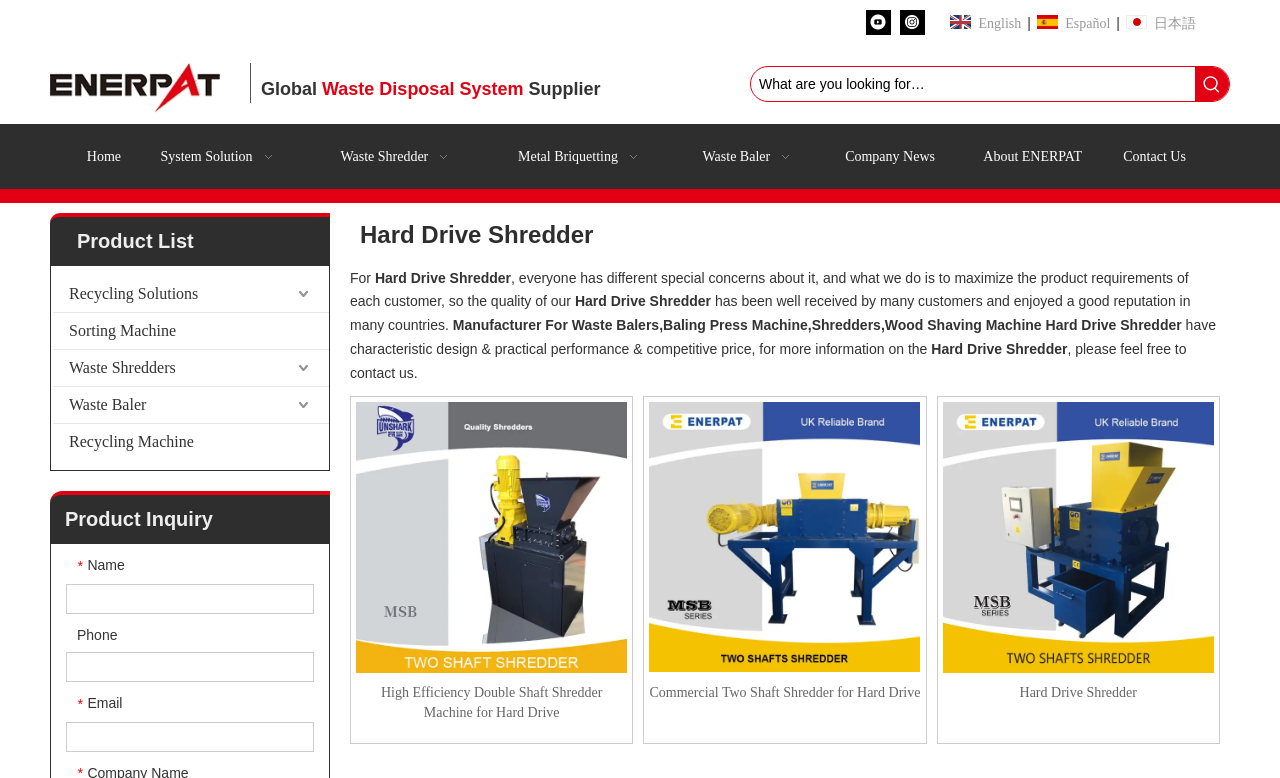Create a detailed summary of the webpage's content and design.

This webpage is about Hard Drive Shredder manufacturers, suppliers, and wholesalers. At the top, there are links to social media platforms, including Youtube and Instagram, as well as language options, including English, Español, and 日本語. 

Below the language options, there is a logo of Enerpat, accompanied by an image. To the right of the logo, there are links to different sections of the website, including "Global", "Waste Disposal System", and "Supplier". 

Further down, there is a search bar with a placeholder text "What are you looking for…" and a button labeled "Hot Keywords:". 

On the left side of the page, there is a navigation menu with links to various sections, including "Home", "System Solution", "Waste Shredder", "Metal Briquetting", "Waste Baler", "Company News", "About ENERPAT", and "Contact Us". 

The main content of the page is divided into three sections. The first section is headed "Product List" and lists various products, including "Recycling Solutions", "Sorting Machine", "Waste Shredders", "Waste Baler", and "Recycling Machine". 

The second section is headed "Product Inquiry" and contains a form with fields for name, phone, and email, as well as a submit button. 

The third section is headed "Hard Drive Shredder" and provides information about the product, including its characteristics, performance, and price. There are also three tables below, each containing a link to a specific product, including "High Efficiency Double Shaft Shredder Machine for Hard Drive", "Commercial Two Shaft Shredder for Hard Drive", and "Hard Drive Shredder", along with an accompanying image.